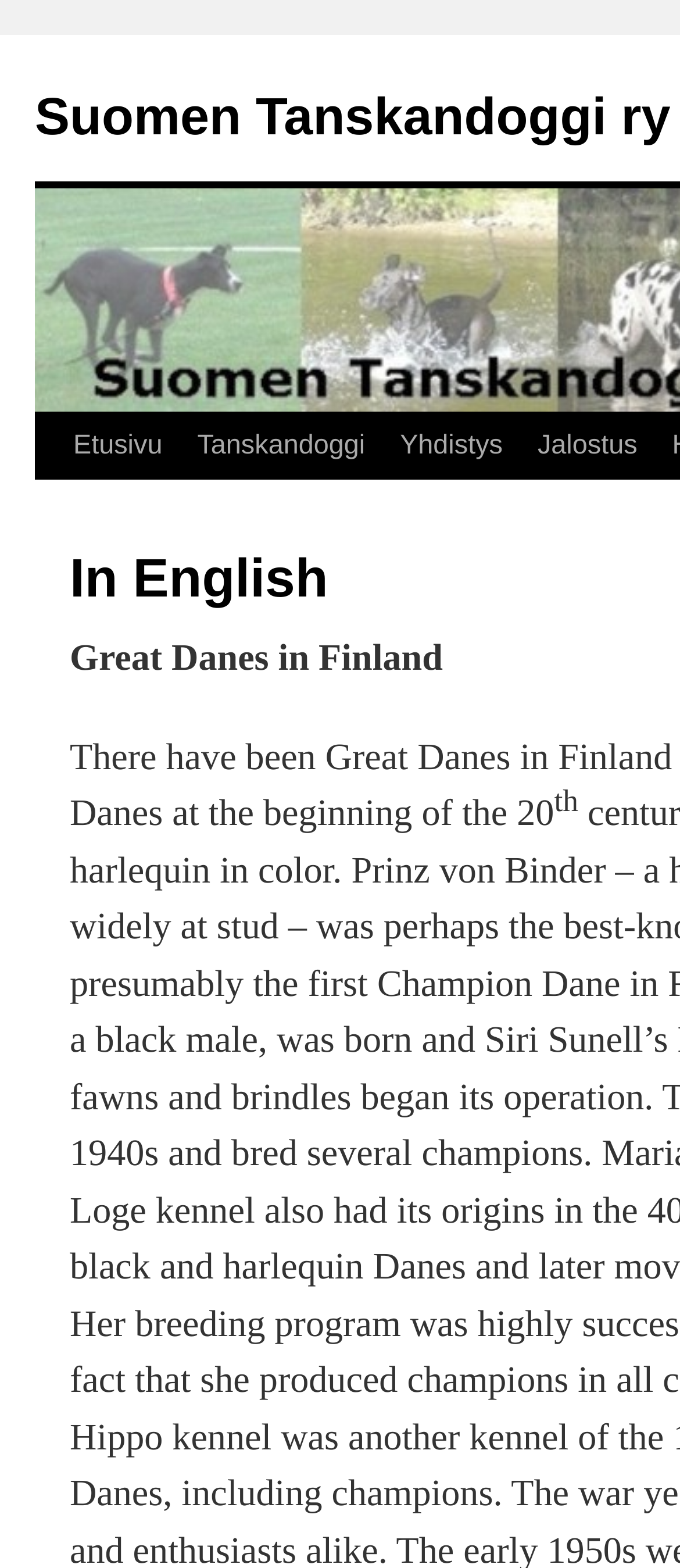Give a detailed account of the webpage's layout and content.

The webpage is about Great Danes in Finland, with a focus on their history and presence in the country. At the top left of the page, there is a link to "Suomen Tanskandoggi ry" (Finnish Great Dane Association), which is the title of the webpage. Below this, there is a link to "Siirry sisältöön" (Skip to content), indicating that the main content of the page will follow.

On the top right of the page, there is a navigation menu with four links: "Etusivu" (Home), "Tanskandoggi" (Great Danes), "Yhdistys" (Association), and "Jalostus" (Breeding). These links are arranged horizontally, with "Etusivu" on the left and "Jalostus" on the right.

Below the navigation menu, there is a heading that reads "Great Danes in Finland", with a superscript symbol next to it. This heading is centered on the page, indicating that it is a main title. The text "Great Danes in Finland" is the main topic of the page, and the superscript symbol may indicate a footnote or additional information.